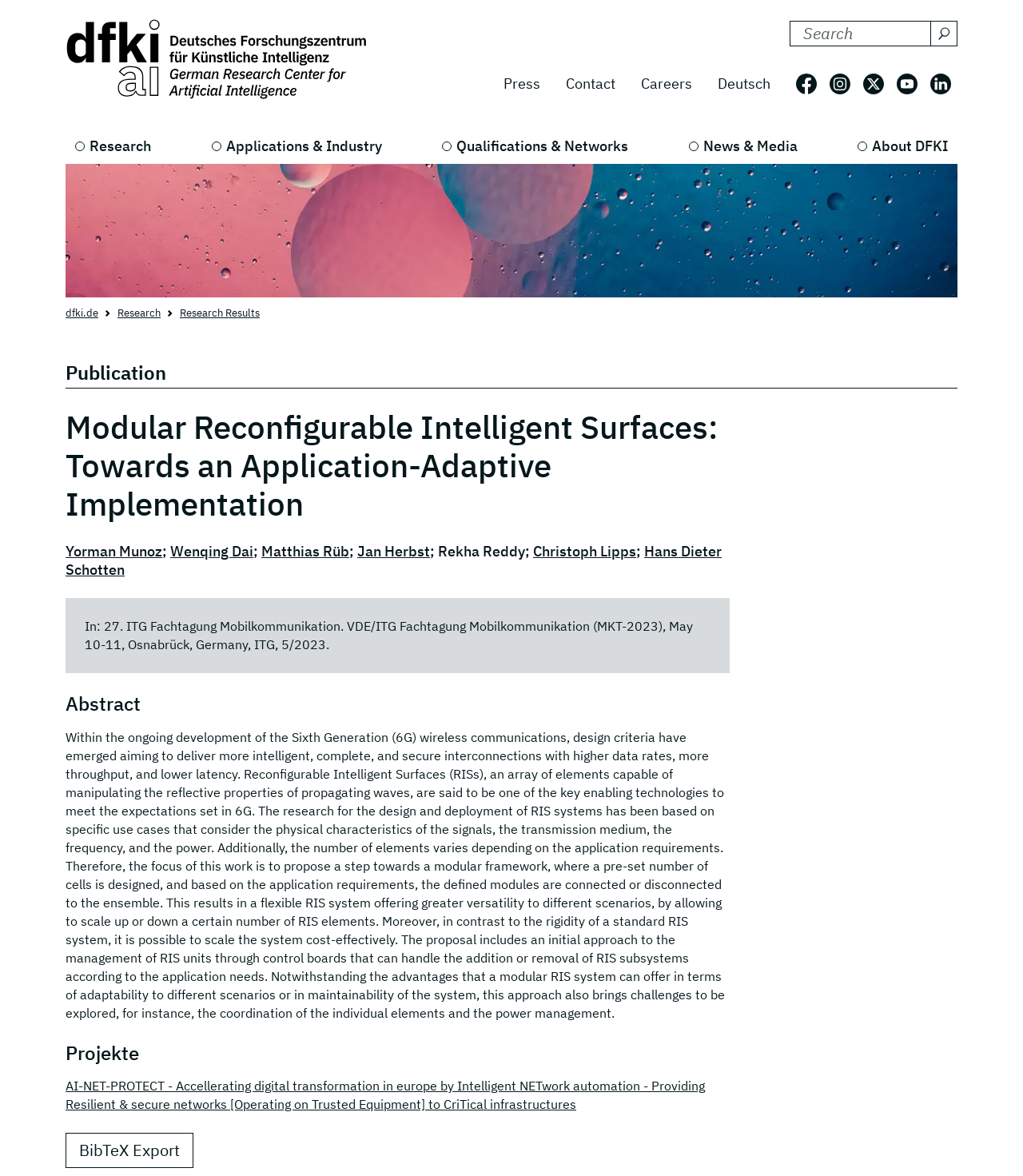Locate the bounding box of the UI element with the following description: "Follow us on: X".

[0.844, 0.062, 0.864, 0.08]